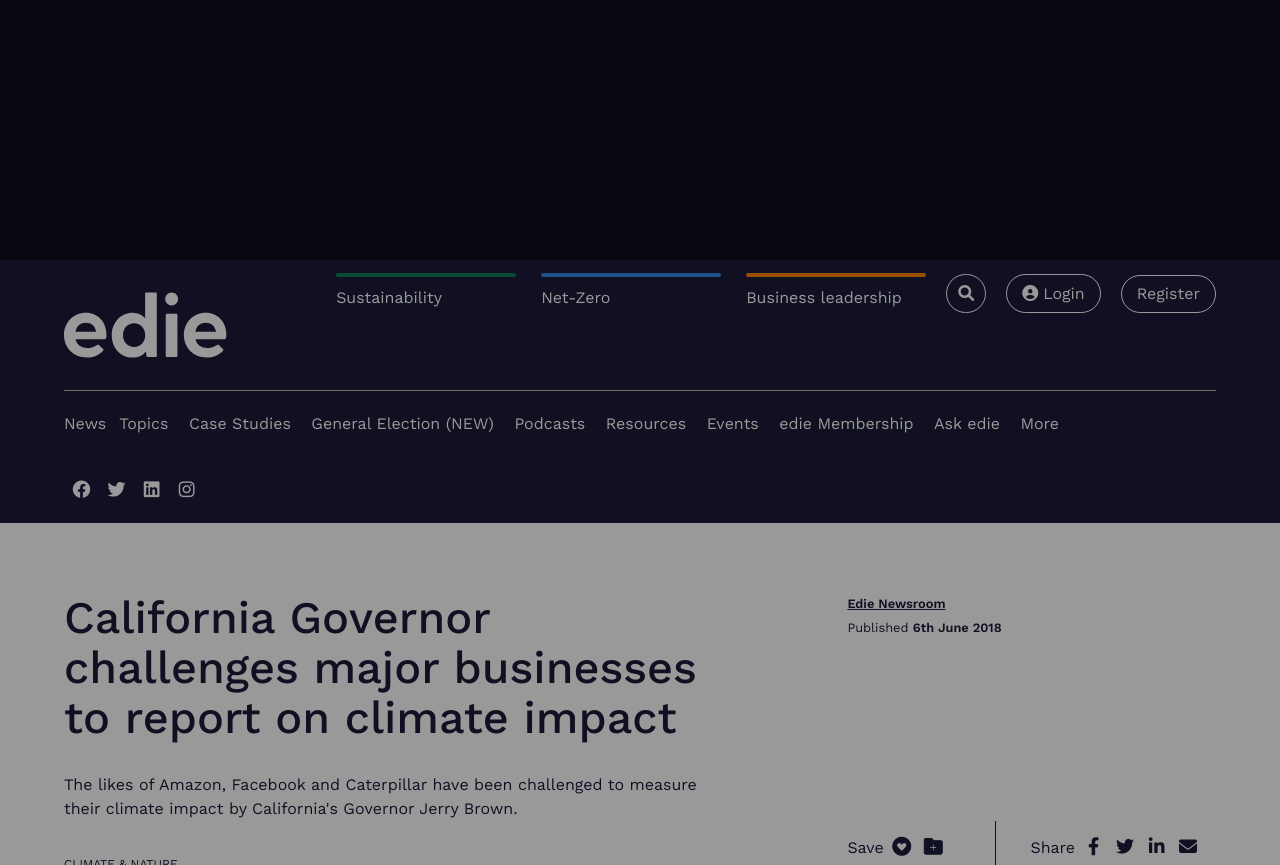From the element description edie | empowering sustainable business, predict the bounding box coordinates of the UI element. The coordinates must be specified in the format (top-left x, top-left y, bottom-right x, bottom-right y) and should be within the 0 to 1 range.

[0.05, 0.338, 0.177, 0.414]